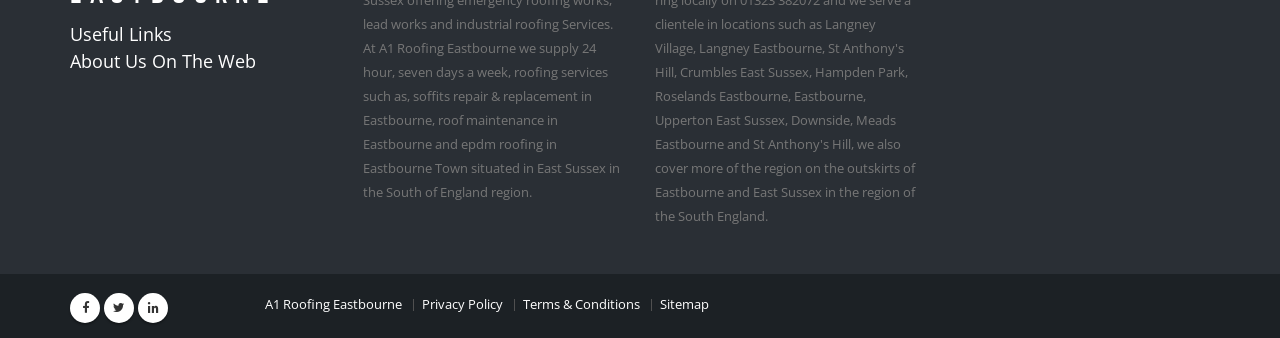How many links are there in the footer?
Look at the image and provide a short answer using one word or a phrase.

8